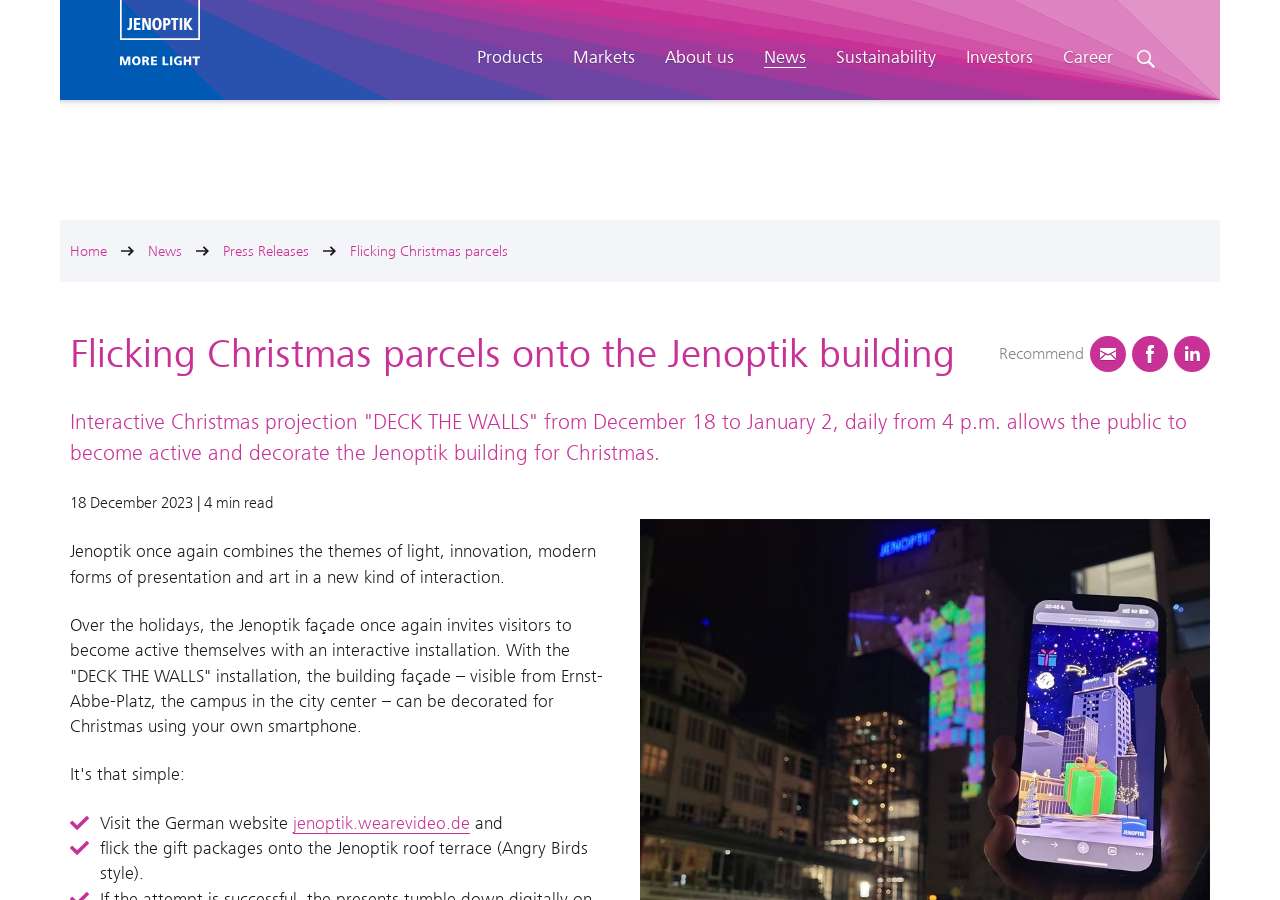Using the format (top-left x, top-left y, bottom-right x, bottom-right y), and given the element description, identify the bounding box coordinates within the screenshot: About us

[0.512, 0.178, 0.581, 0.244]